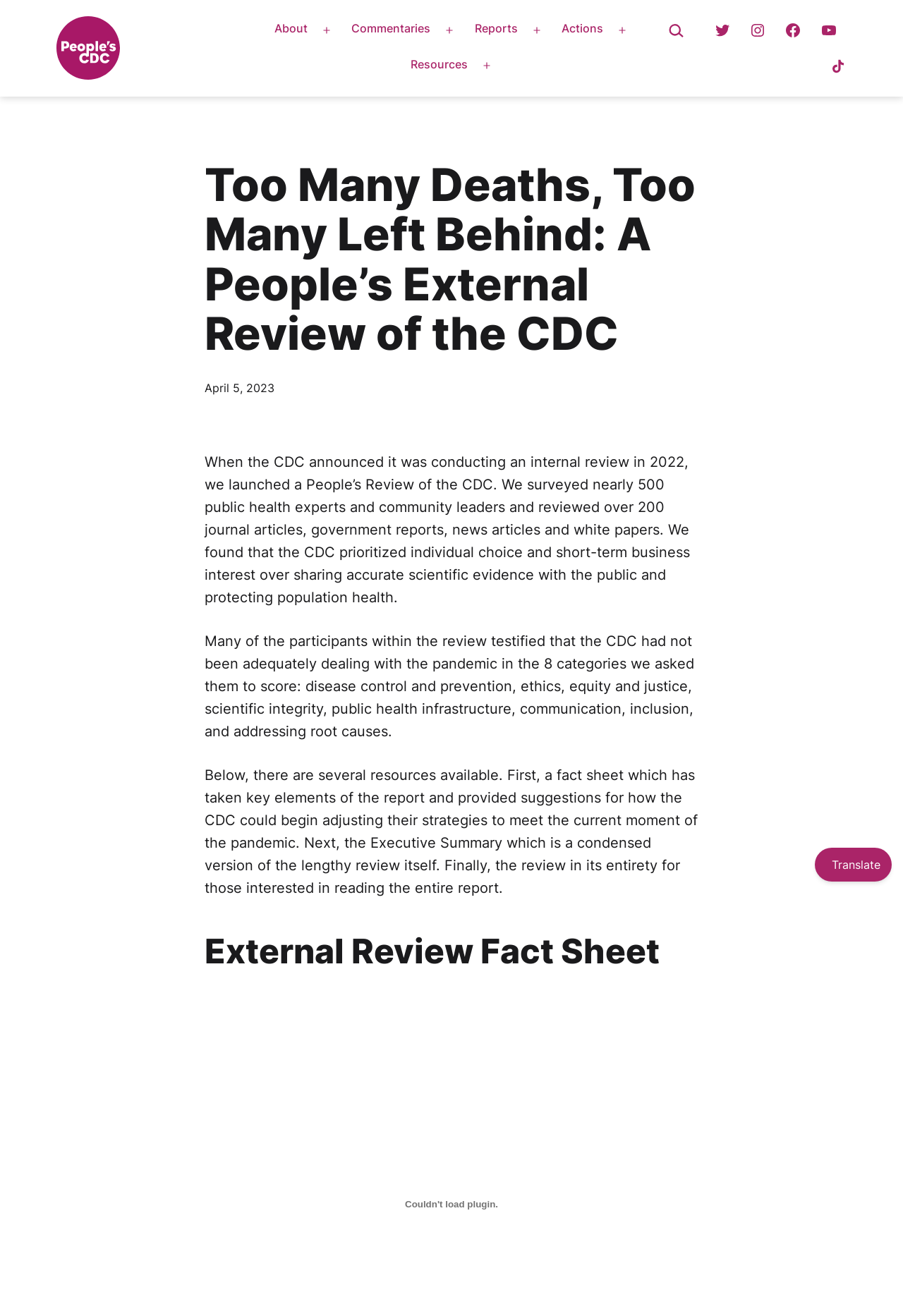Using the element description provided, determine the bounding box coordinates in the format (top-left x, top-left y, bottom-right x, bottom-right y). Ensure that all values are floating point numbers between 0 and 1. Element description: parent_node: Search… aria-label="Search"

[0.739, 0.016, 0.76, 0.031]